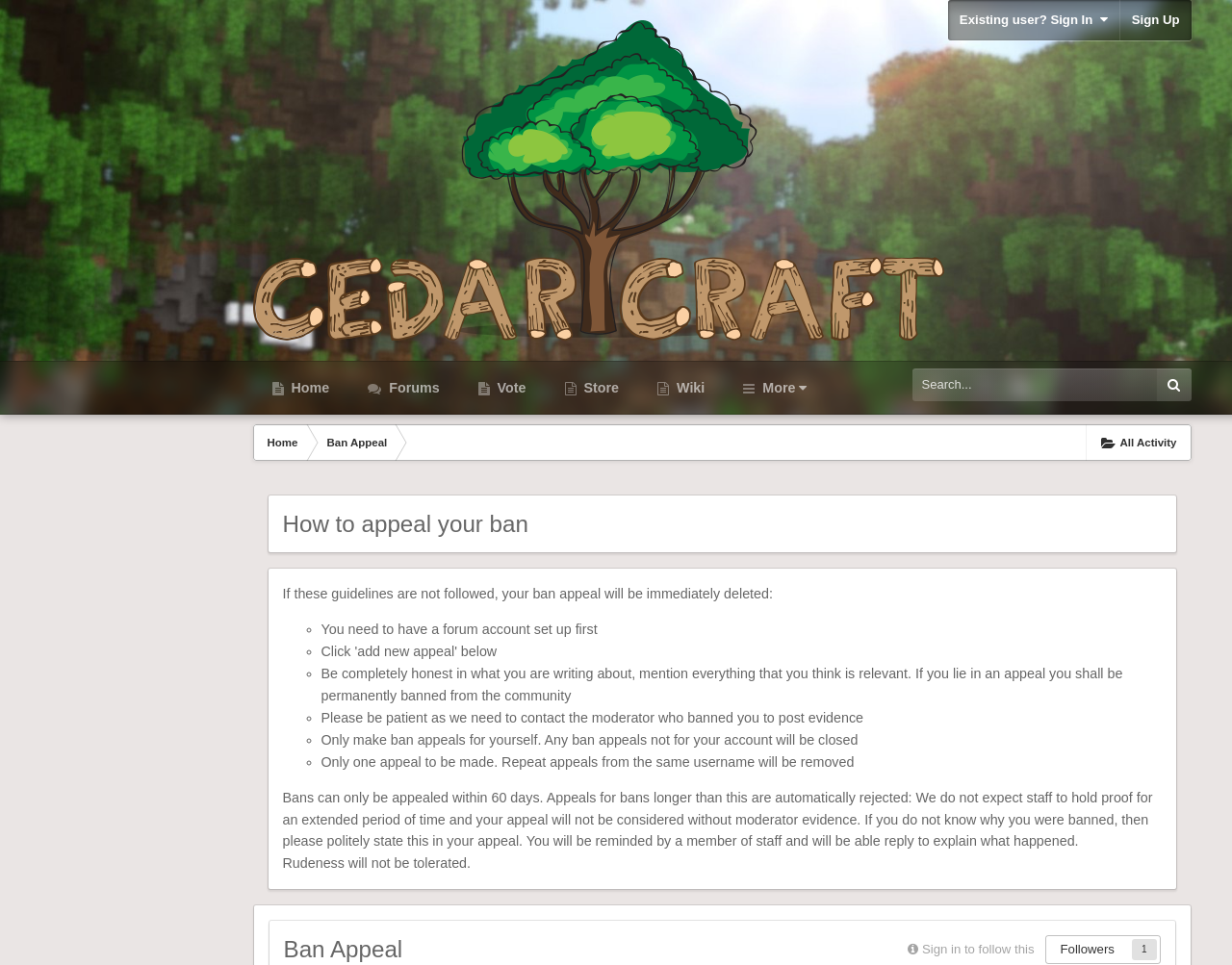From the image, can you give a detailed response to the question below:
How long do users have to appeal a ban?

The webpage states that bans can only be appealed within 60 days. If a user tries to appeal a ban after this time period, their appeal will be automatically rejected. This is because the staff does not expect to hold proof for an extended period of time.